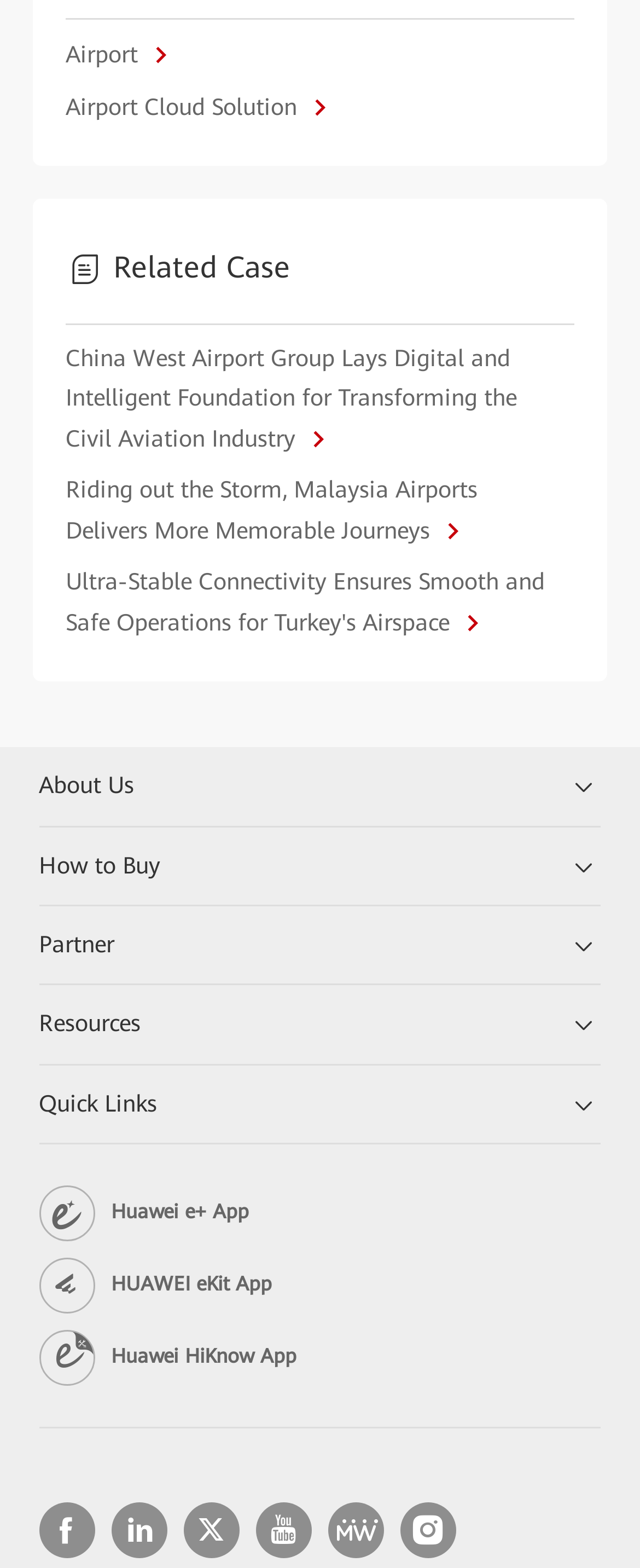How many links are there in the 'About Us' section?
Please describe in detail the information shown in the image to answer the question.

The 'About Us' section is a LayoutTable with 5 StaticText elements: 'About Us', 'How to Buy', 'Partner', 'Resources', and 'Quick Links'.